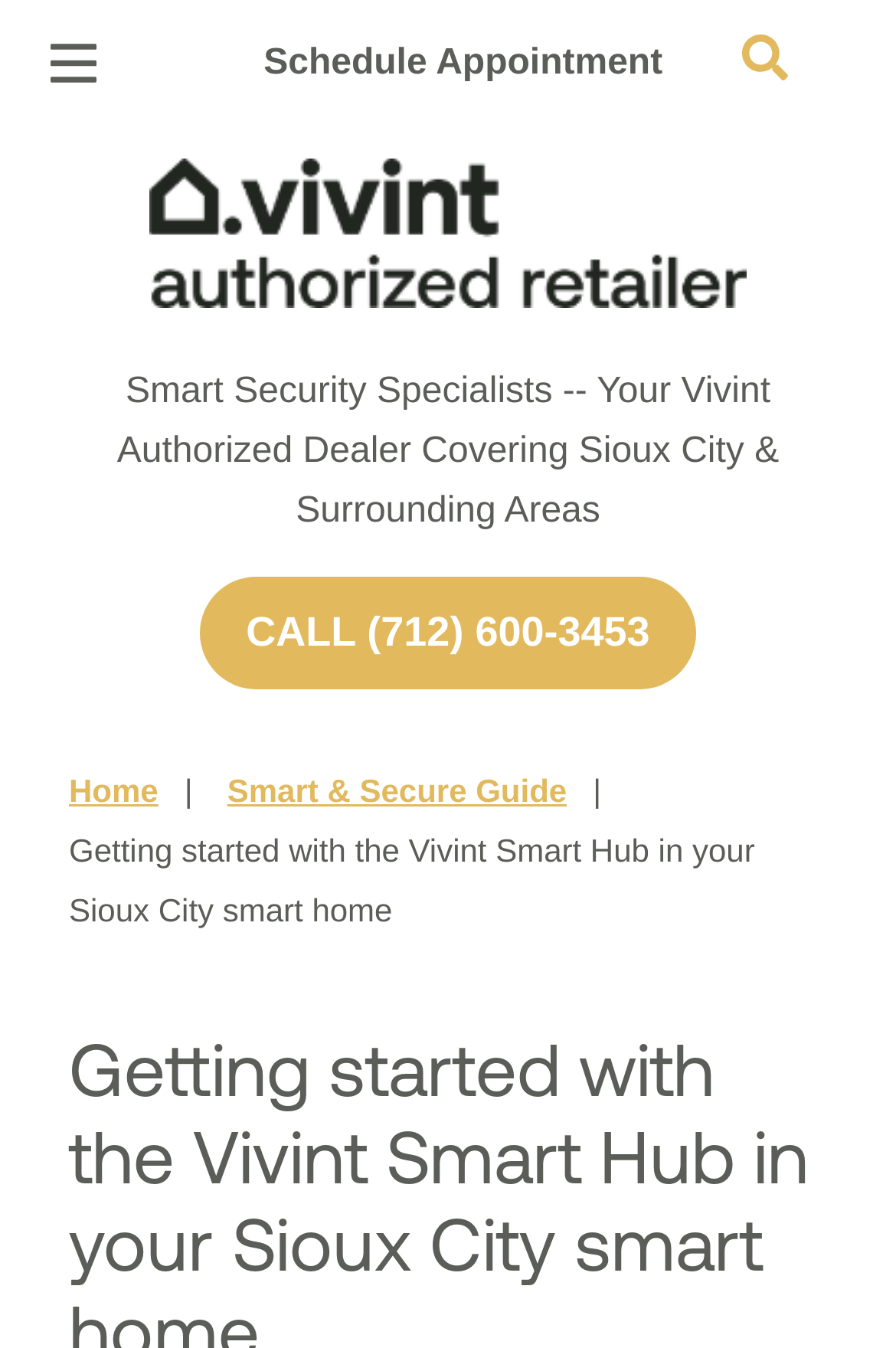Please determine the bounding box coordinates of the element's region to click for the following instruction: "Visit iOS App Store".

None